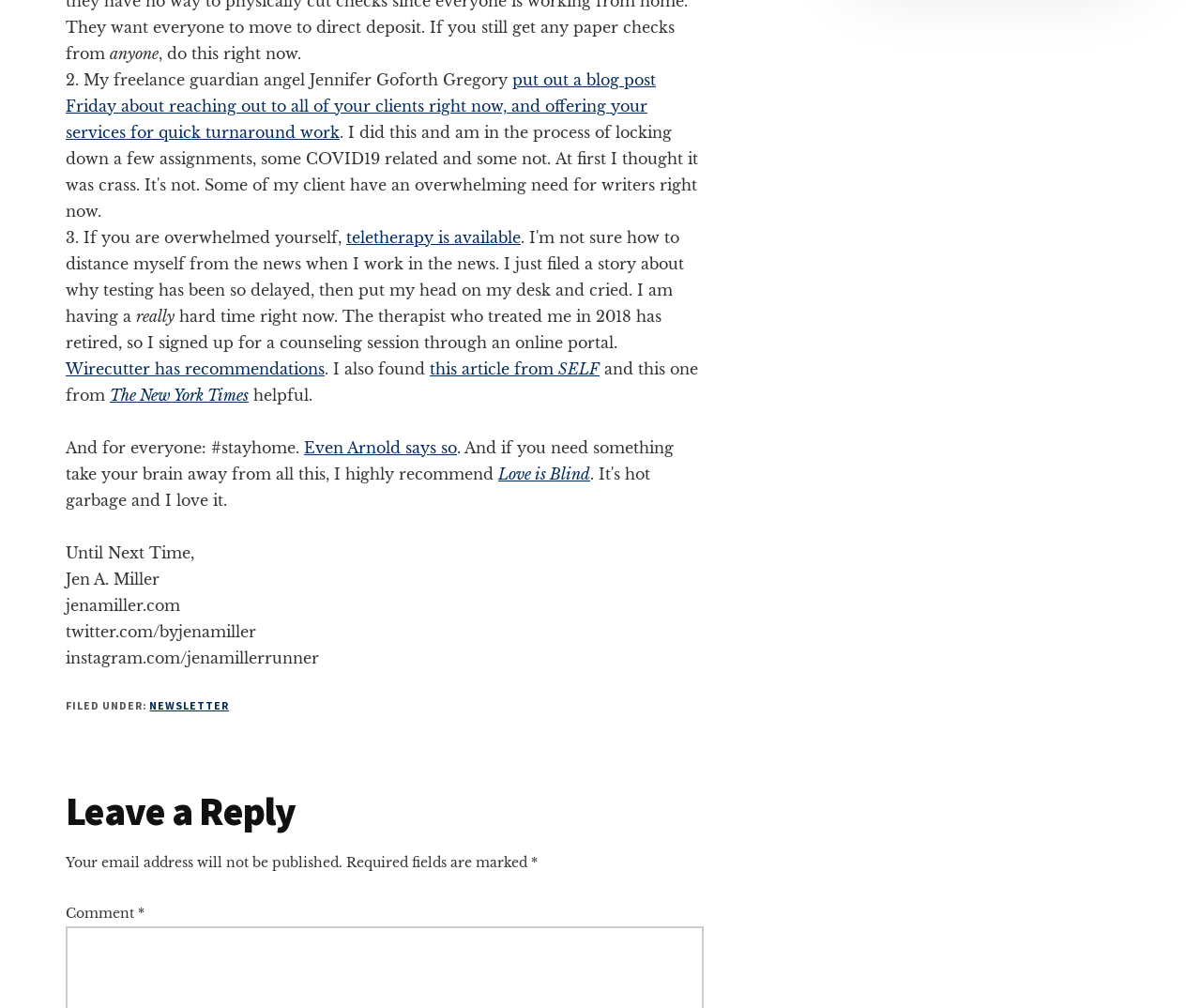Please determine the bounding box coordinates for the UI element described here. Use the format (top-left x, top-left y, bottom-right x, bottom-right y) with values bounded between 0 and 1: Newsletter

[0.125, 0.693, 0.191, 0.707]